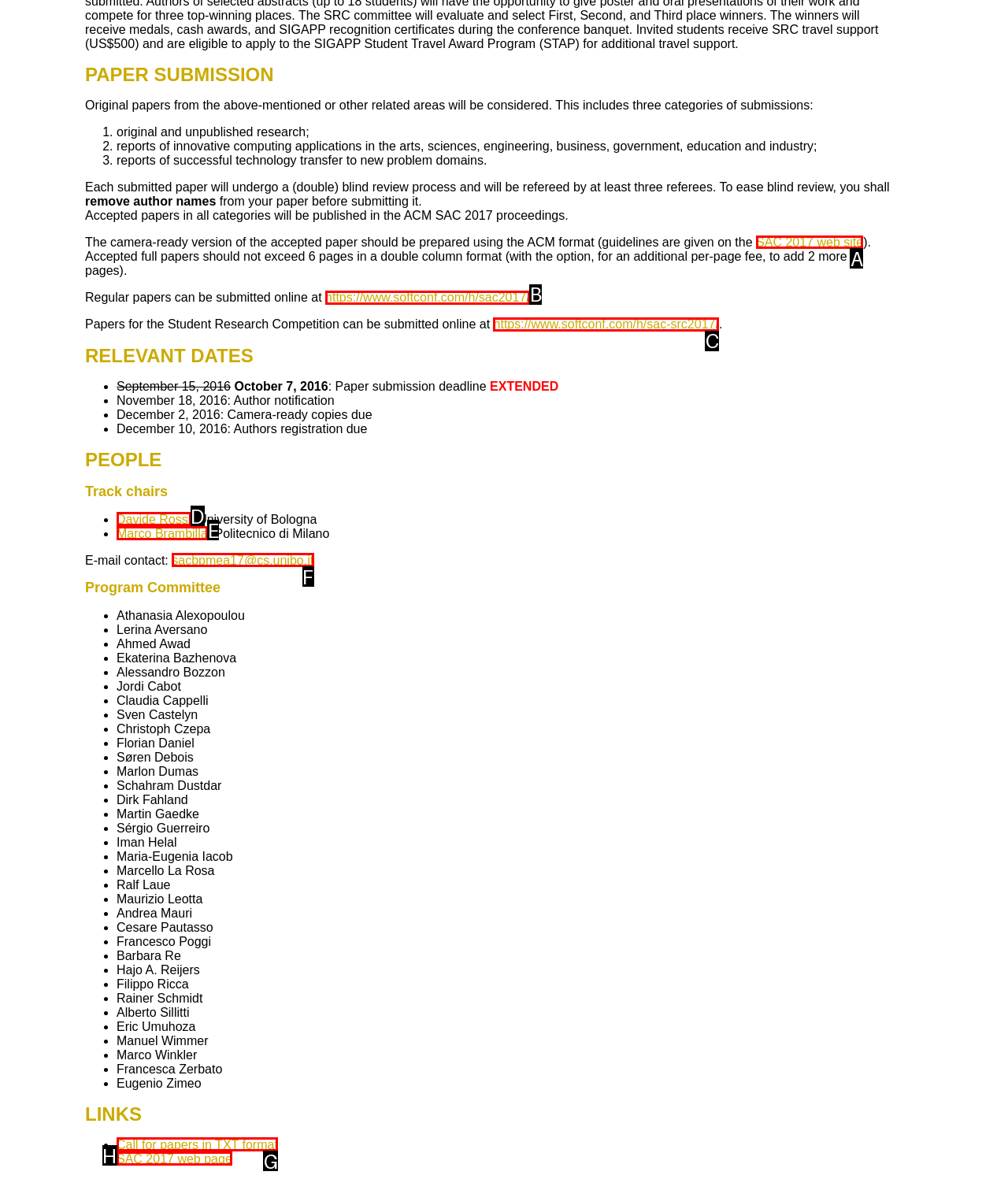Choose the HTML element you need to click to achieve the following task: visit the SAC 2017 web site
Respond with the letter of the selected option from the given choices directly.

A